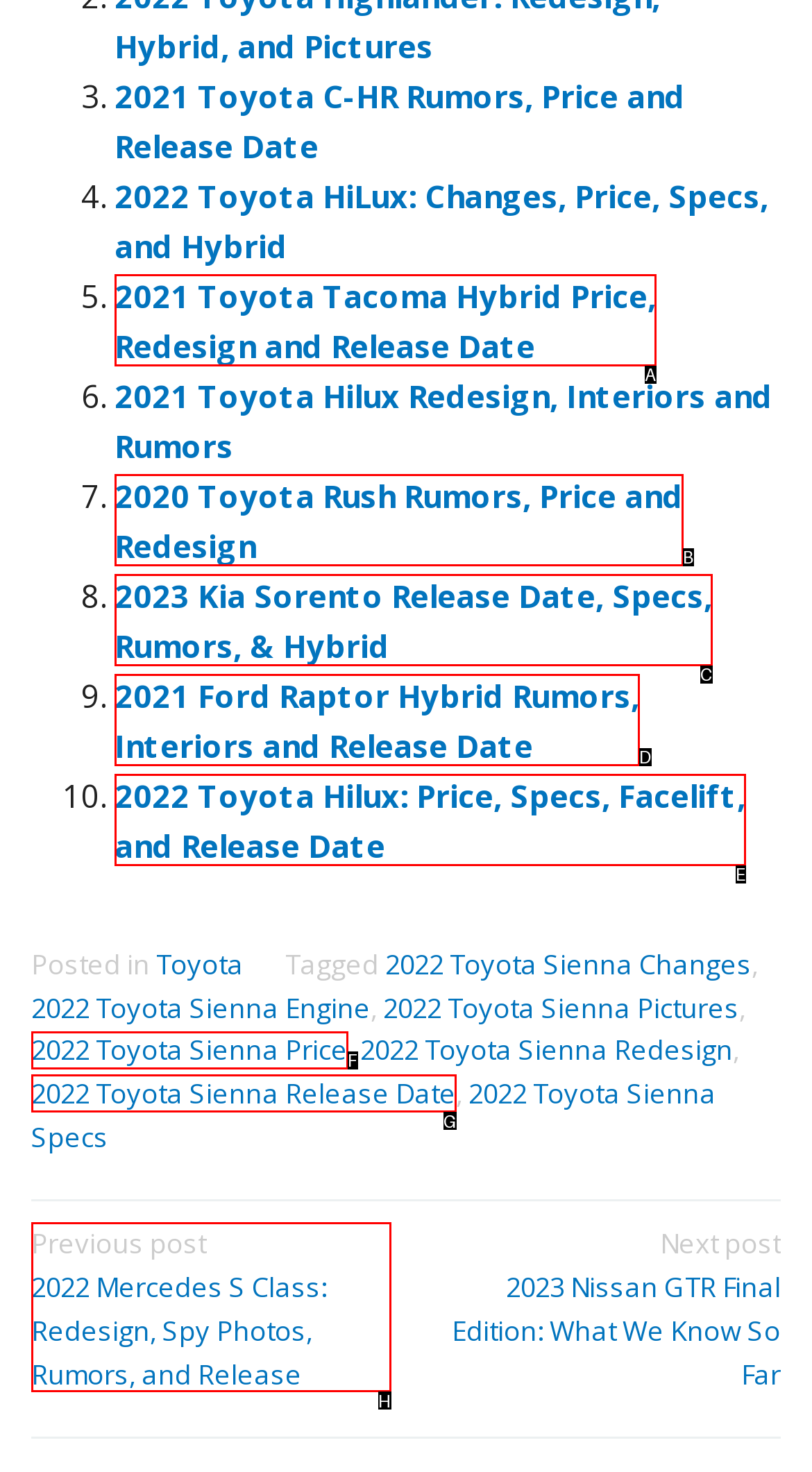Choose the UI element that best aligns with the description: 2022 Toyota Sienna Release Date
Respond with the letter of the chosen option directly.

G